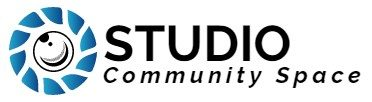What is the font style of the word 'STUDIO'? From the image, respond with a single word or brief phrase.

Bold, uppercase